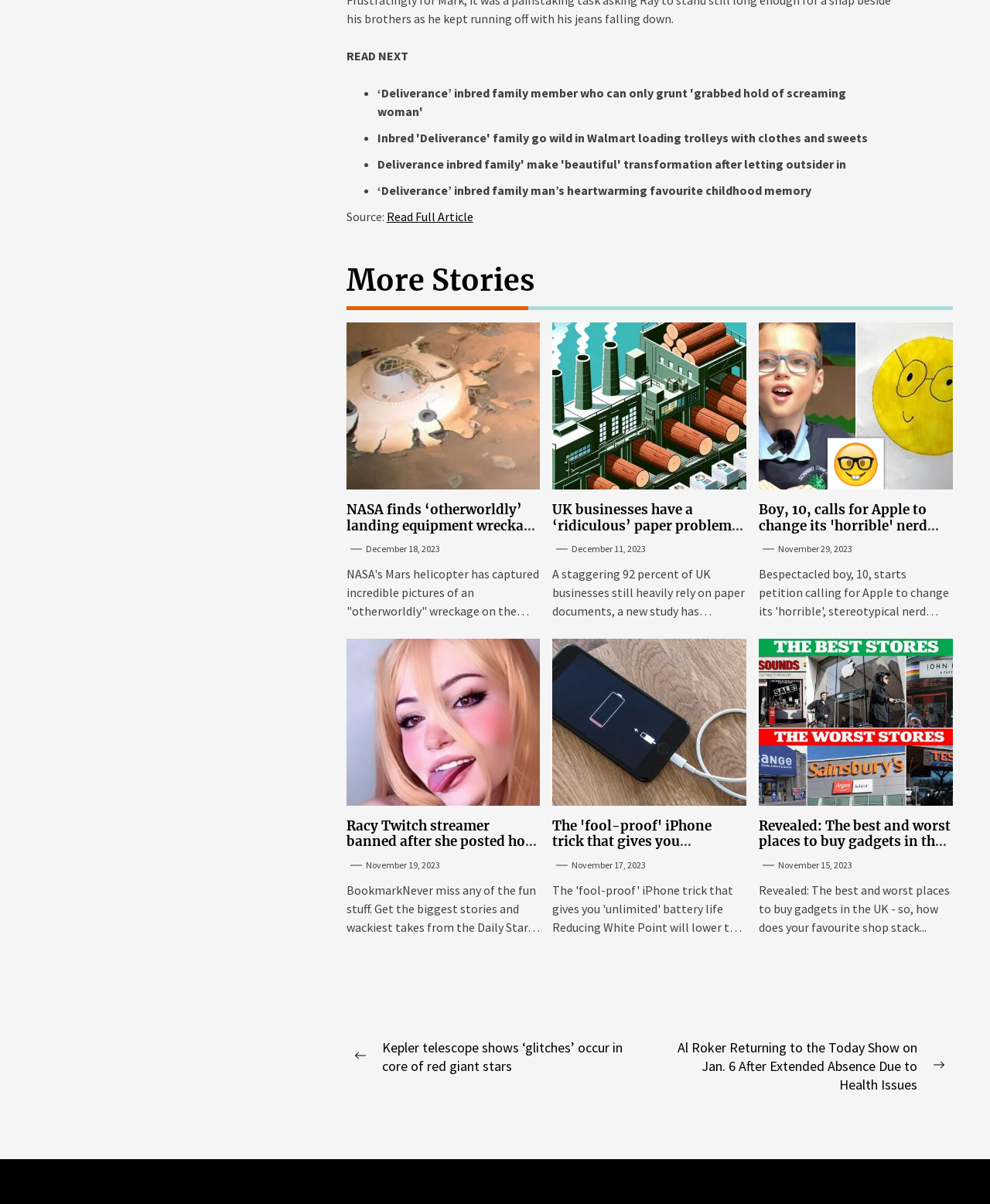Please provide a detailed answer to the question below based on the screenshot: 
What is the topic of the first article?

I read the heading and brief description of the first article and found that it is about NASA's Mars helicopter capturing pictures of an 'otherworldly' wreckage on the surface of Mars.